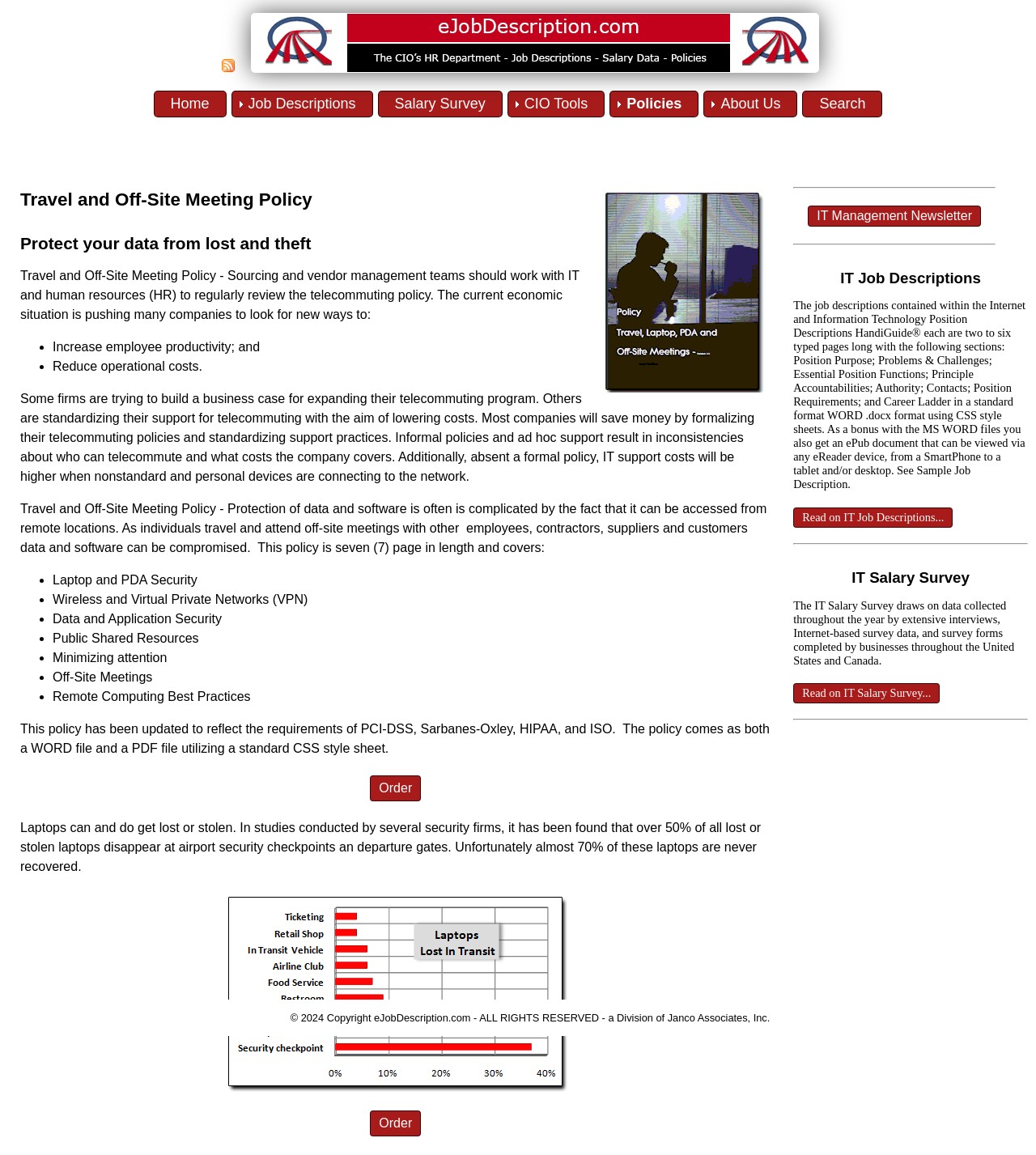Please identify the bounding box coordinates of the area I need to click to accomplish the following instruction: "Navigate to Job Descriptions".

[0.223, 0.078, 0.36, 0.102]